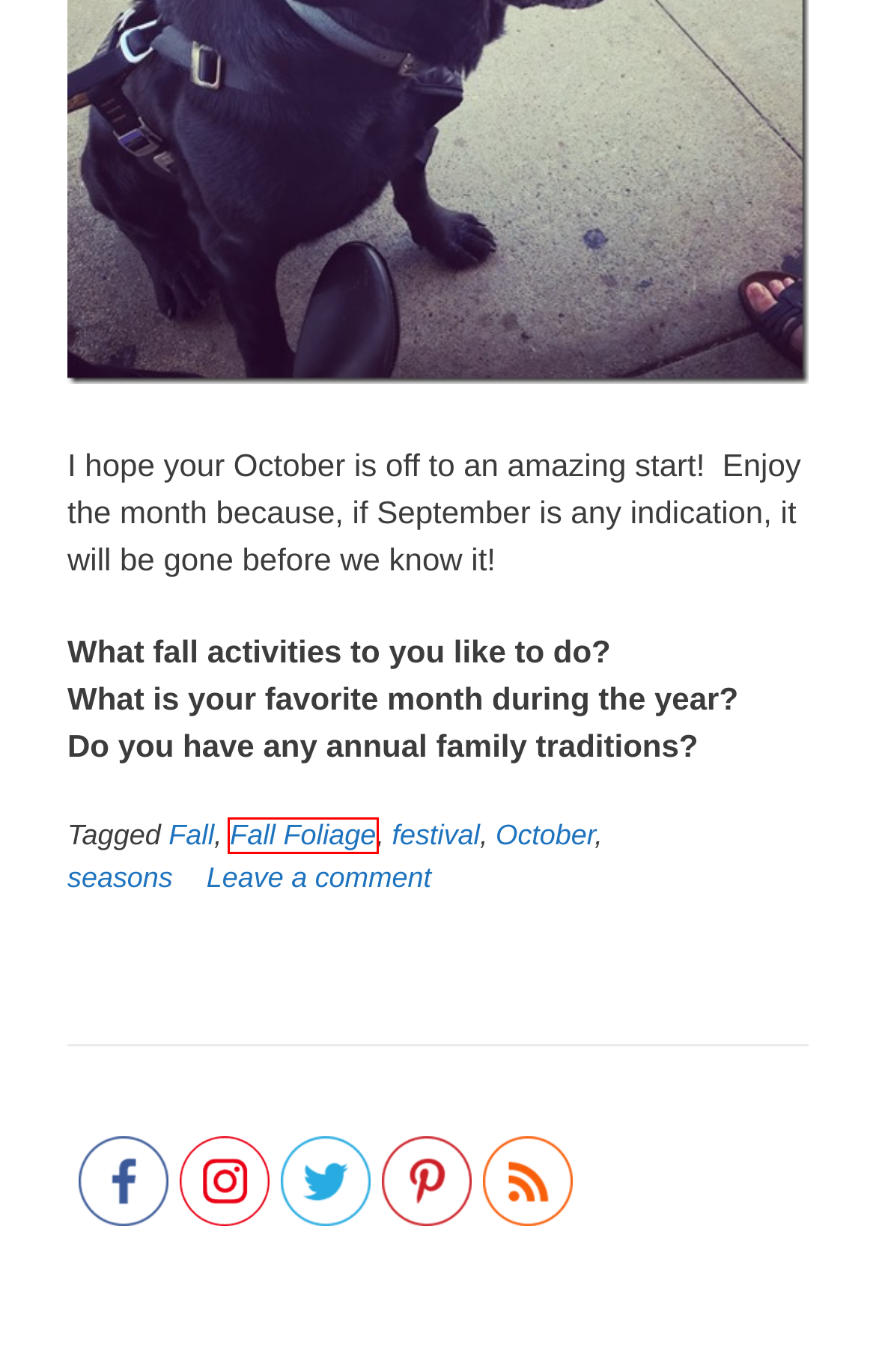Look at the screenshot of a webpage with a red bounding box and select the webpage description that best corresponds to the new page after clicking the element in the red box. Here are the options:
A. October, We Love You – The Life of Kell
B. October – The Life of Kell
C. festival – The Life of Kell
D. Ultimate Social Media | WordPress Social Media Plugin: Icons & Buttons
E. Fall – The Life of Kell
F. Kaira - WordPress Themes & Plugins
G. Fall Foliage – The Life of Kell
H. About Me – The Life of Kell

G